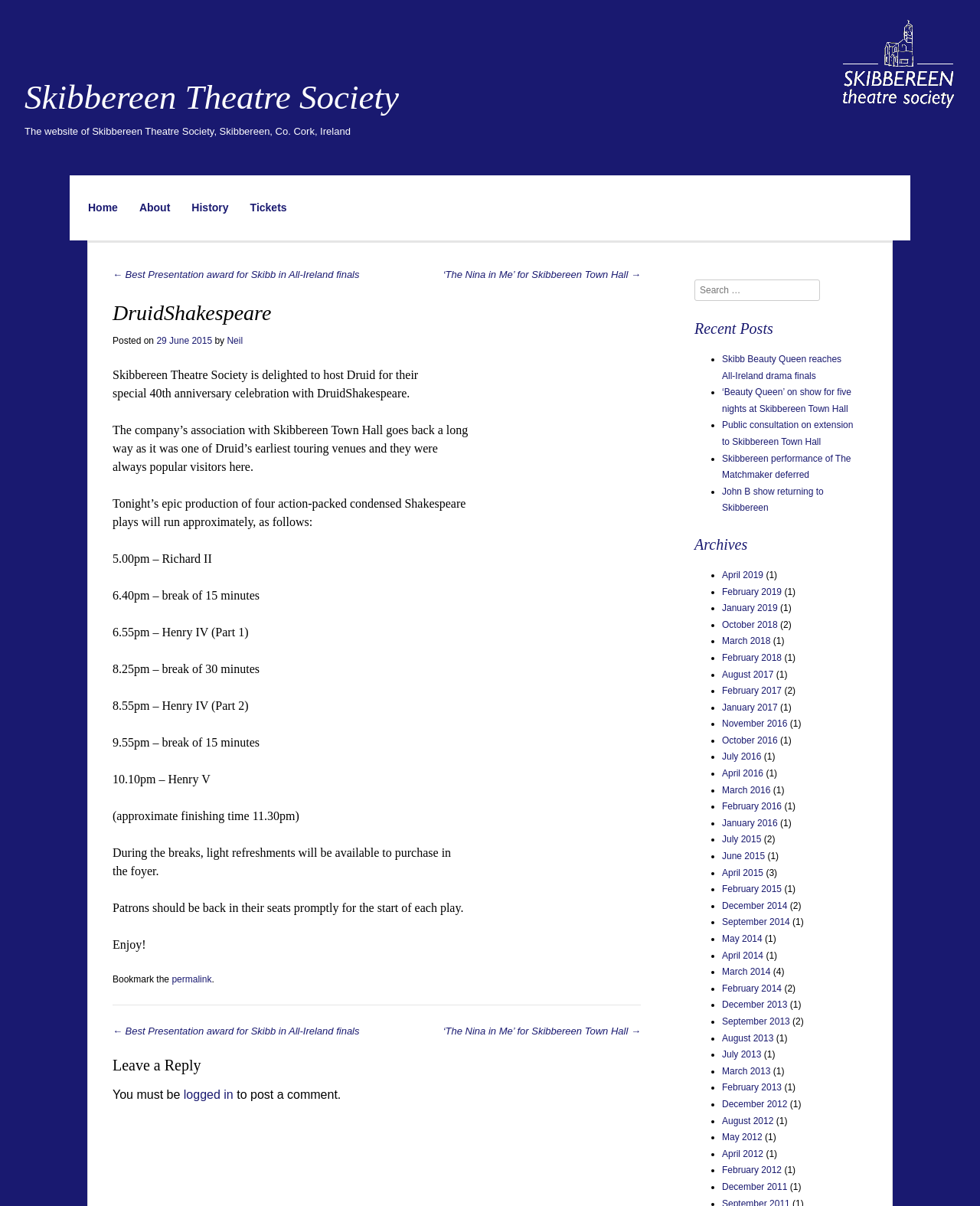What is the name of the theatre society?
Give a detailed and exhaustive answer to the question.

I found the answer by looking at the heading element with the text 'Skibbereen Theatre Society' which is located at the top of the webpage, indicating that it is the name of the theatre society.